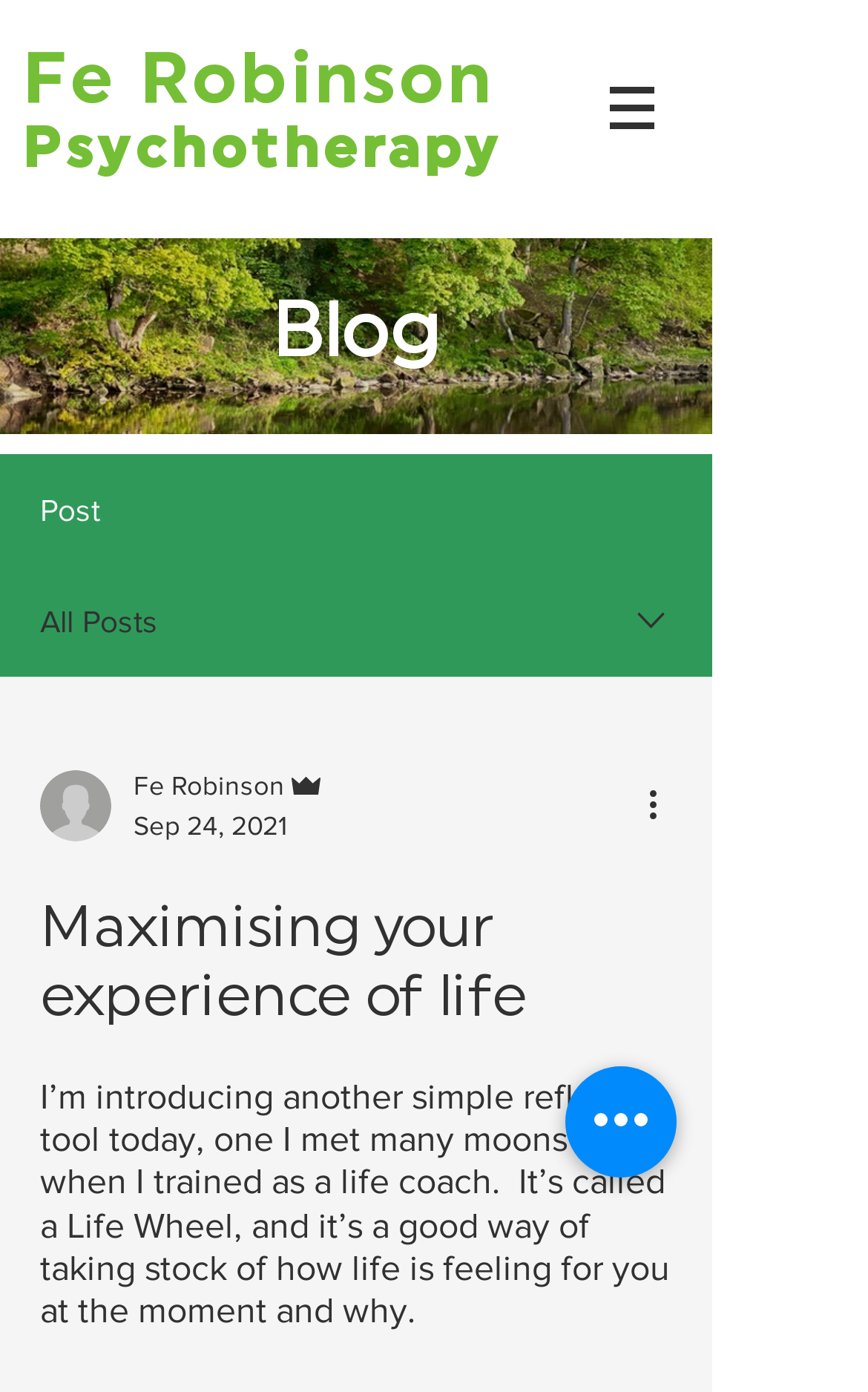Provide an in-depth caption for the contents of the webpage.

The webpage appears to be a blog post titled "Maximising your experience of life" by Fe Robinson, a psychotherapist. At the top of the page, there are two headings: "Psychotherapy" and "Fe Robinson". Below these headings, there is a navigation menu labeled "Site" with a button that has a popup menu.

To the left of the navigation menu, there is a large image that takes up most of the width of the page. Above this image, there is a heading that reads "Blog". Below the image, there are two static text elements: "Post" and "All Posts".

On the right side of the page, there is a section with a writer's picture and some text that reads "Fe Robinson" and "Admin". Below this section, there is a date "Sep 24, 2021" and a button labeled "More actions" with an image.

The main content of the page is a heading that reads "Maximising your experience of life" followed by a block of text that introduces a simple reflection tool called a Life Wheel. The text explains that the Life Wheel is a good way to take stock of how life is feeling at the moment and why.

At the bottom of the page, there is a button labeled "Quick actions". There are also several images scattered throughout the page, including one that appears to be a profile picture of the writer.